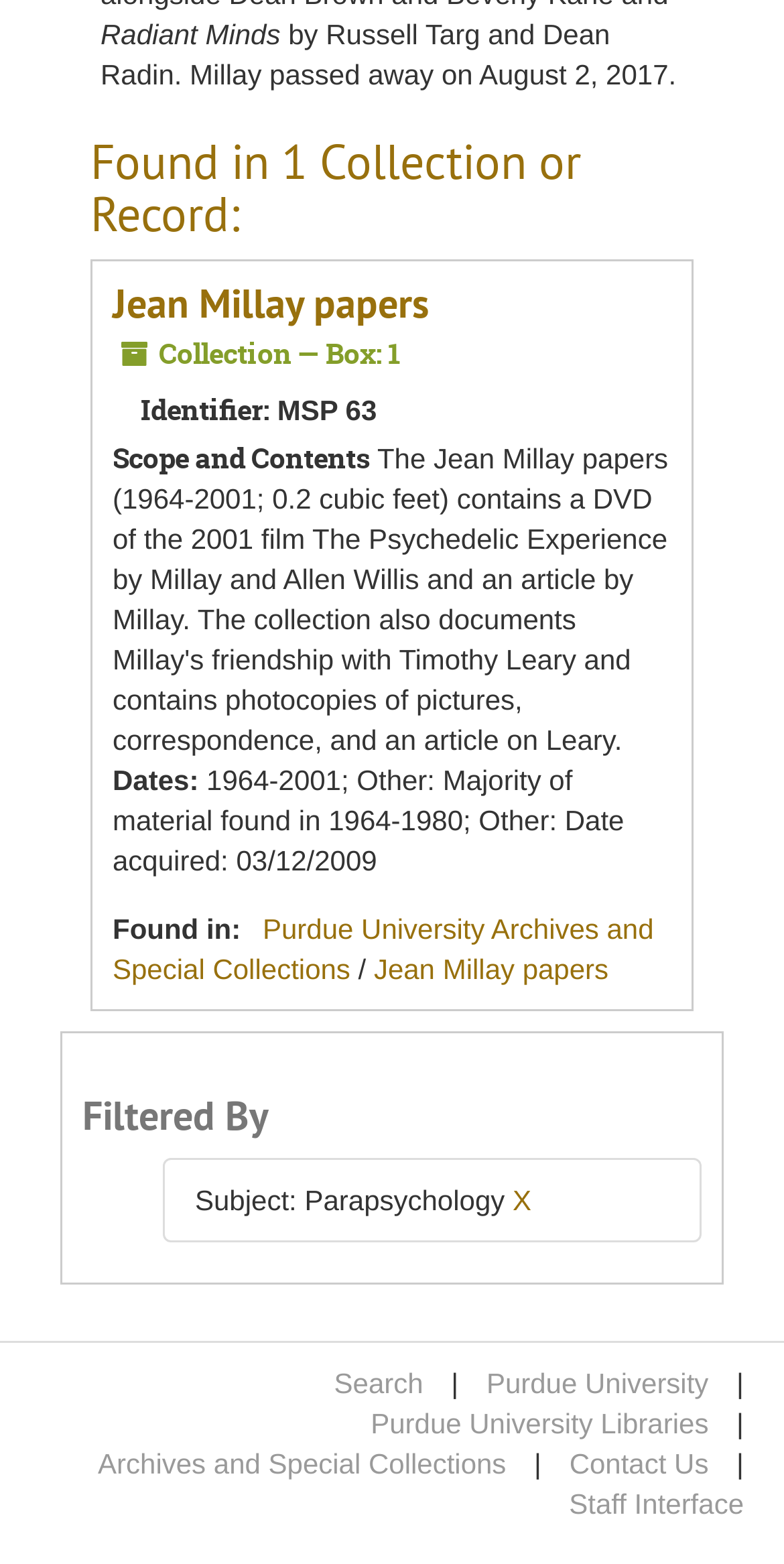Can you find the bounding box coordinates of the area I should click to execute the following instruction: "Go to Purdue University Archives and Special Collections"?

[0.144, 0.584, 0.834, 0.63]